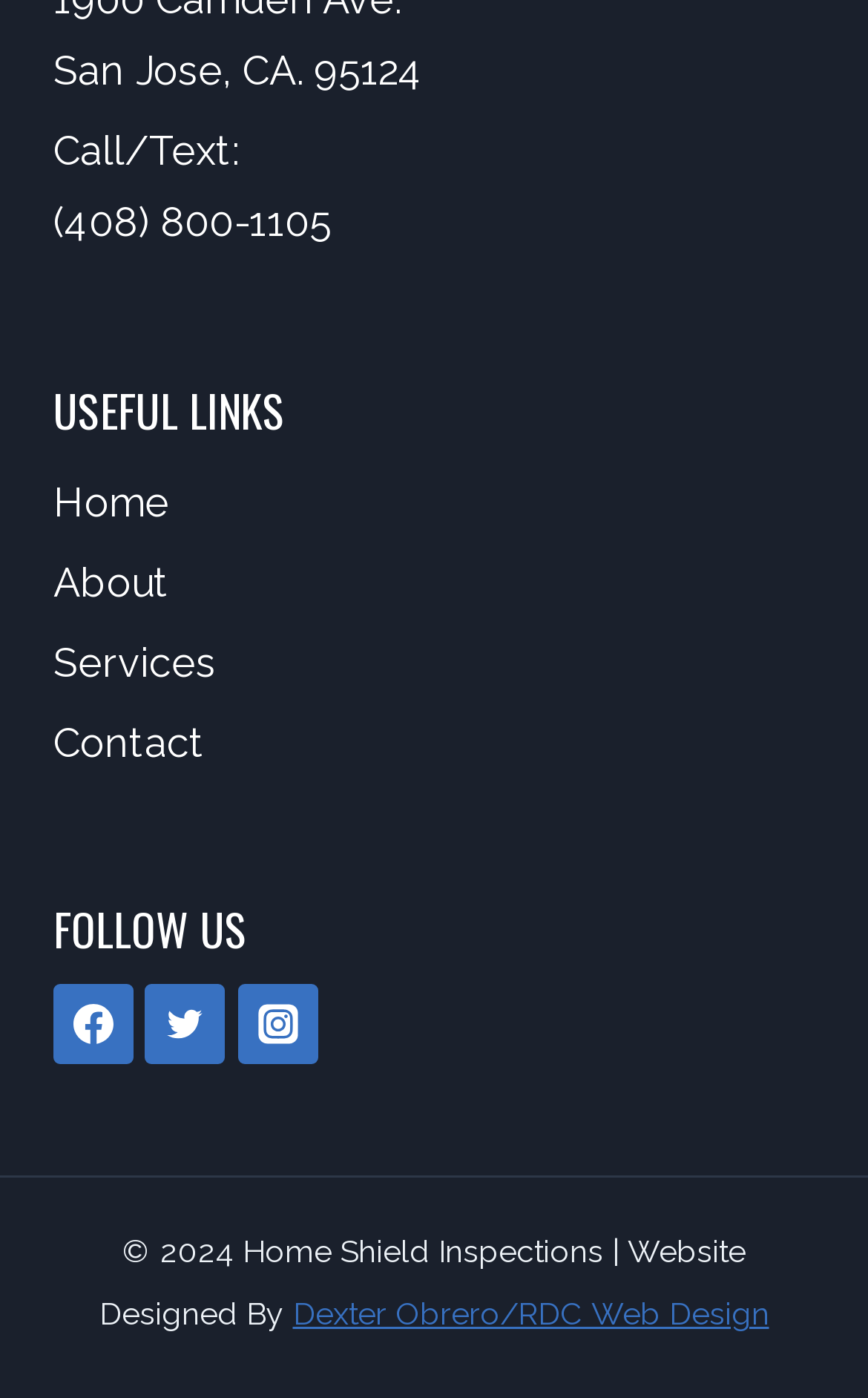Find the bounding box coordinates for the area that must be clicked to perform this action: "Visit the services page".

[0.062, 0.447, 0.938, 0.504]